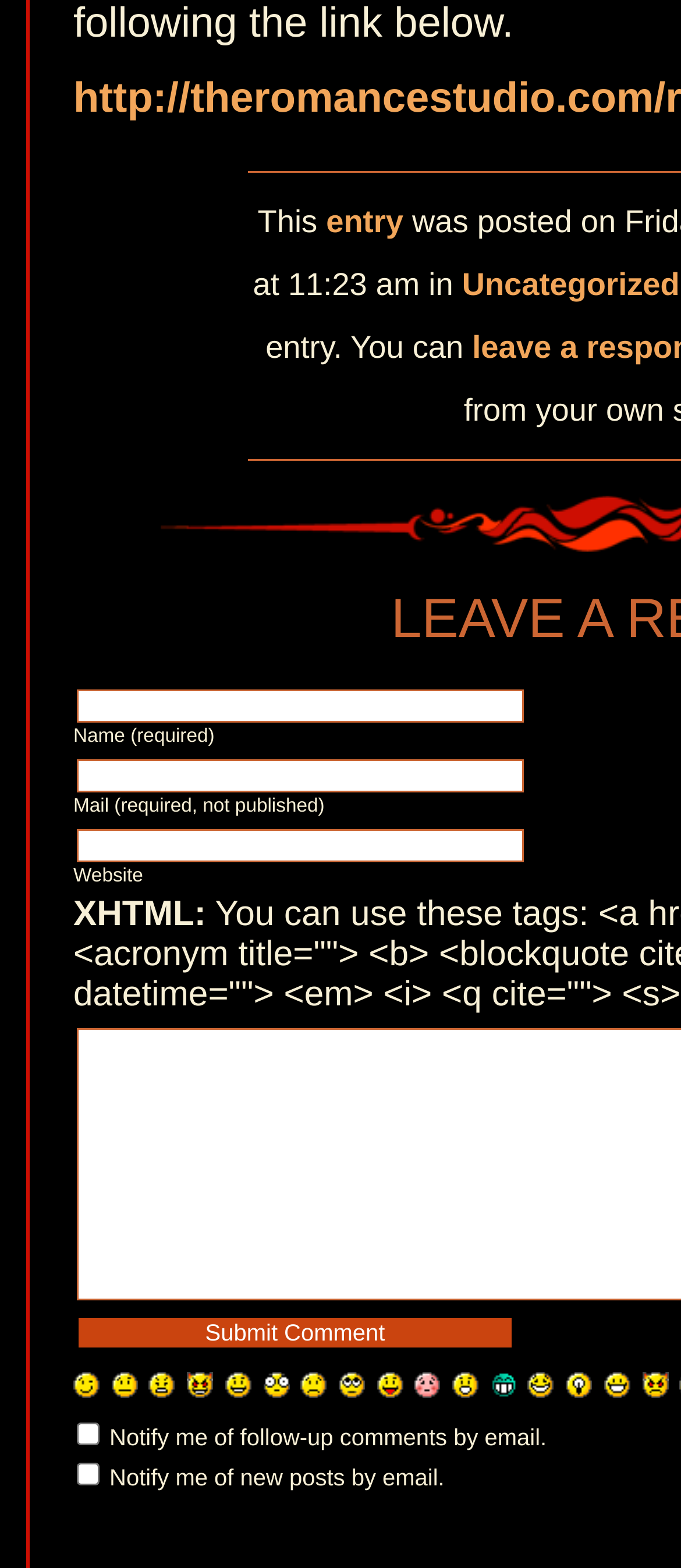How many textboxes are available for user input?
Based on the image content, provide your answer in one word or a short phrase.

Three